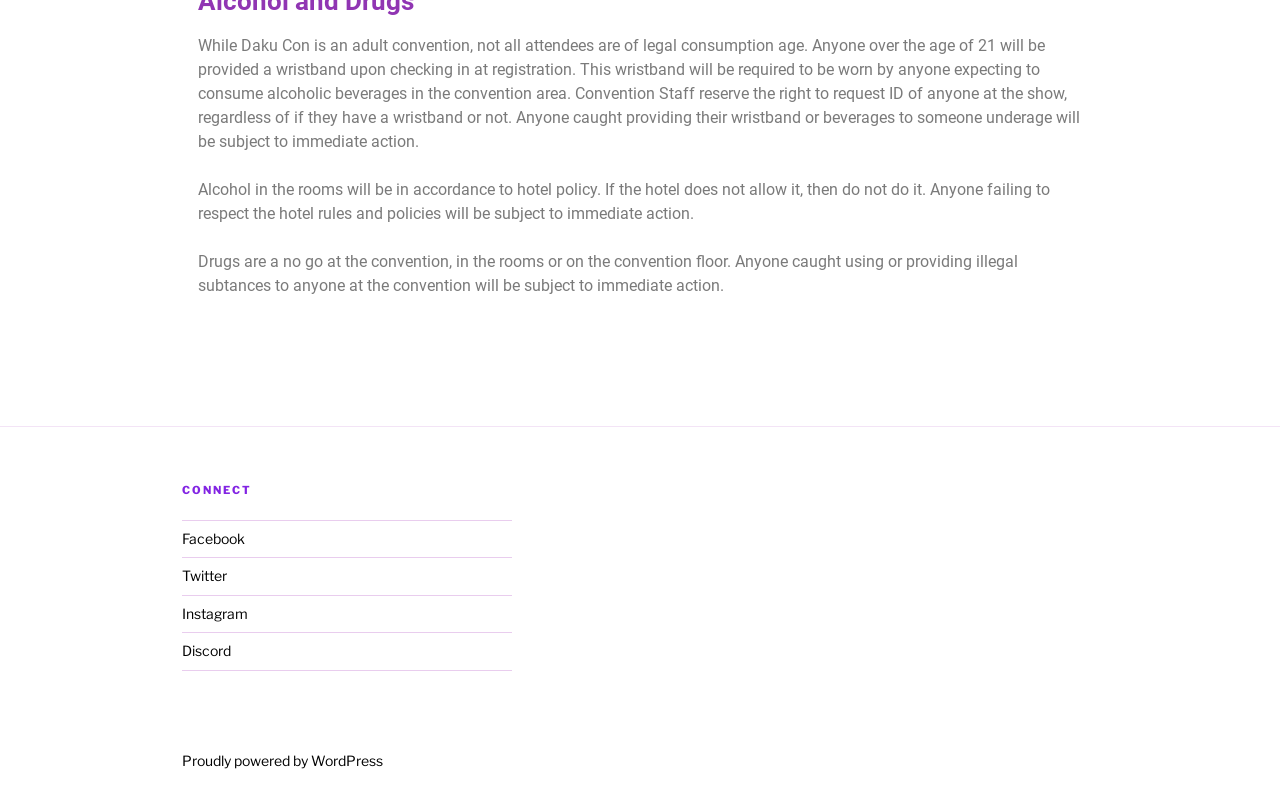What is the platform used to power the website?
Please look at the screenshot and answer using one word or phrase.

WordPress